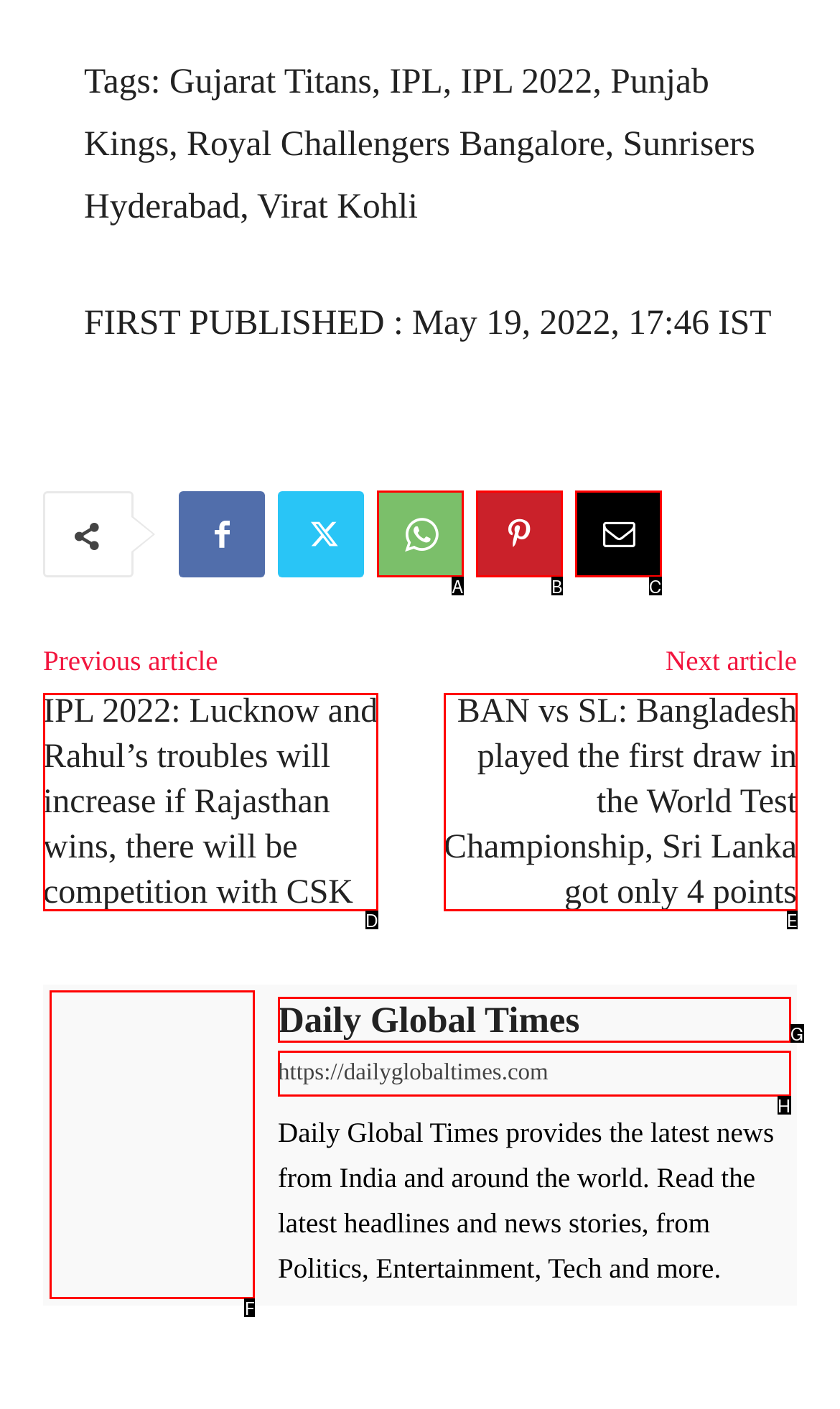Indicate which HTML element you need to click to complete the task: Visit the Daily Global Times homepage. Provide the letter of the selected option directly.

F